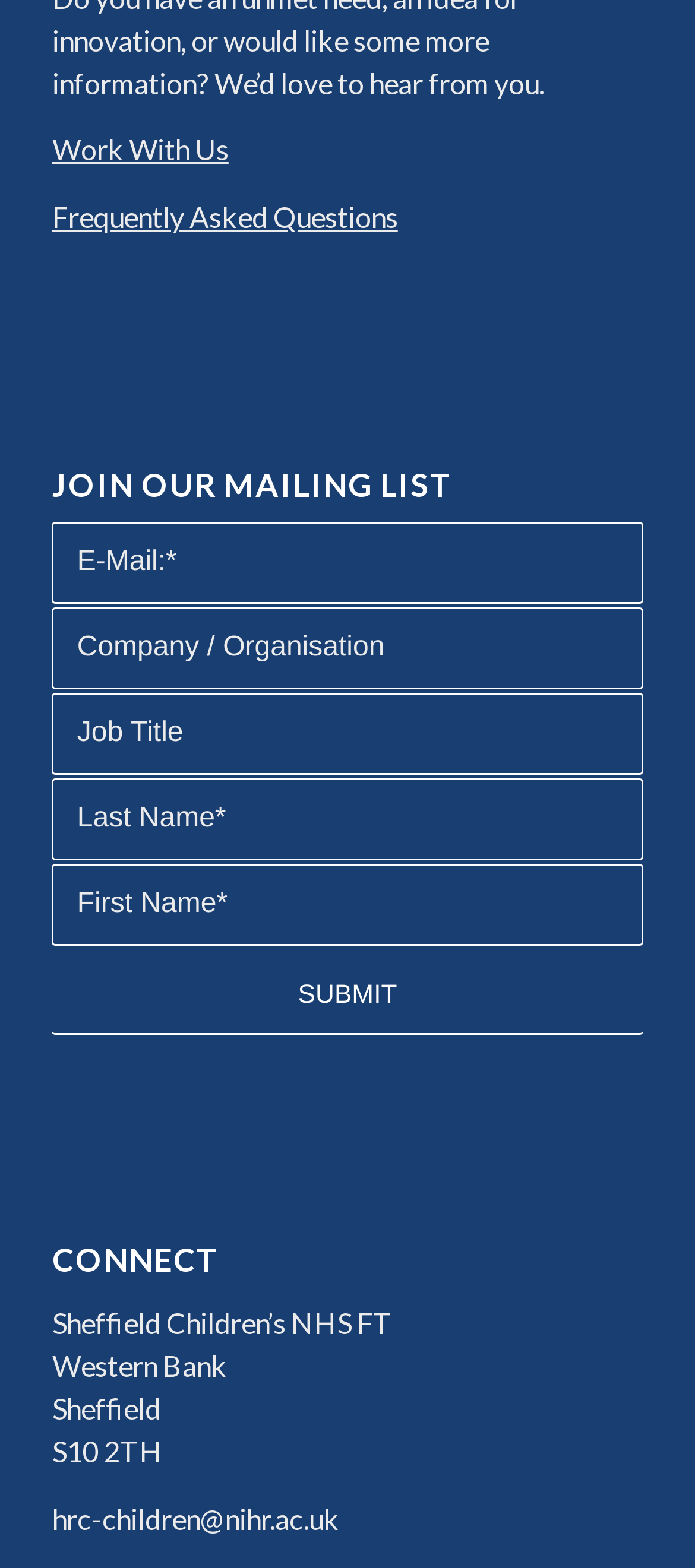How many textboxes are there in the 'JOIN OUR MAILING LIST' section?
Look at the image and respond with a single word or a short phrase.

5